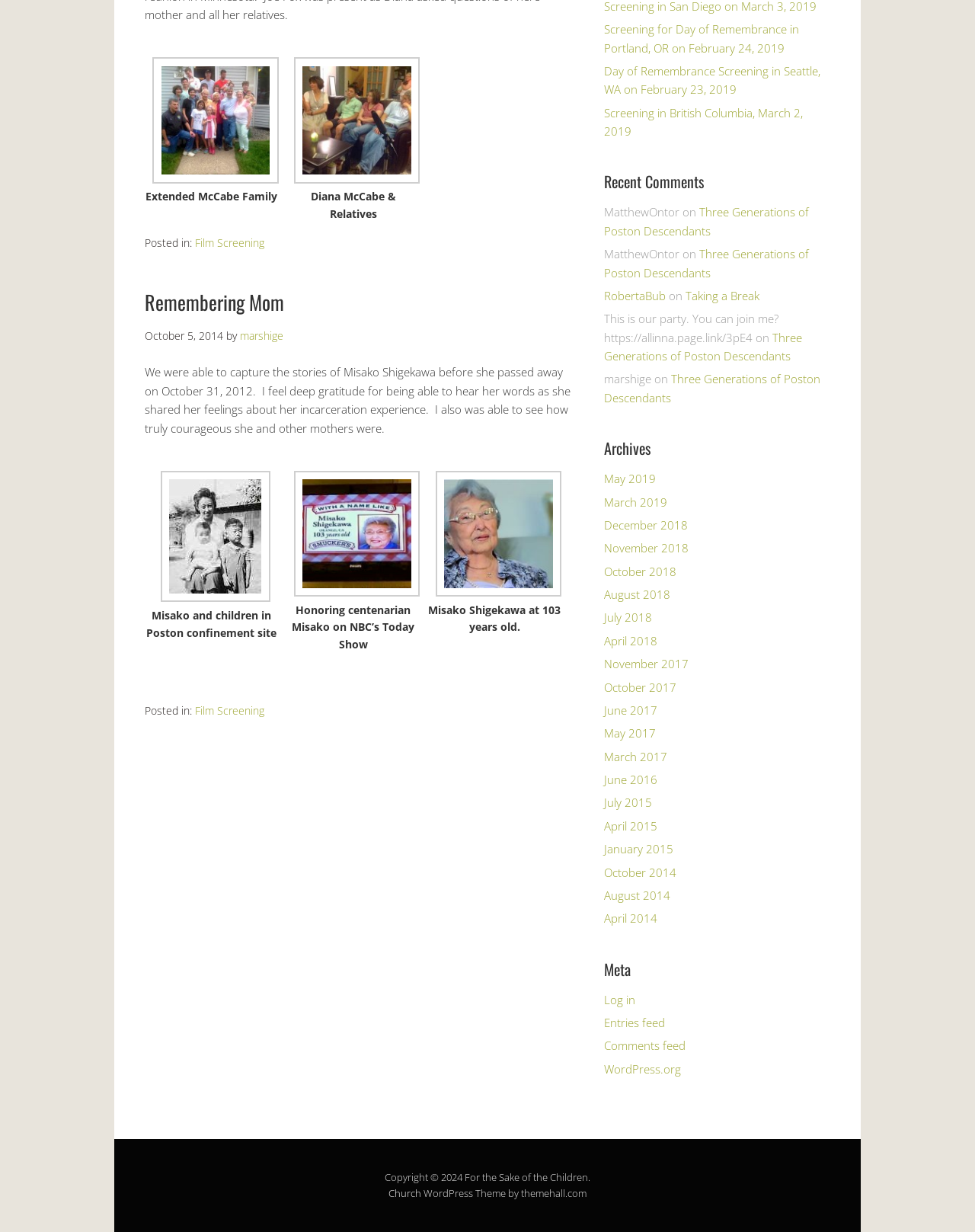What is the name of the person in the first image?
Look at the screenshot and respond with a single word or phrase.

Misako Shigekawa